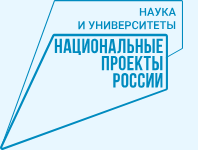What is the main theme of the national projects?
Answer the question with a single word or phrase by looking at the picture.

Education and research